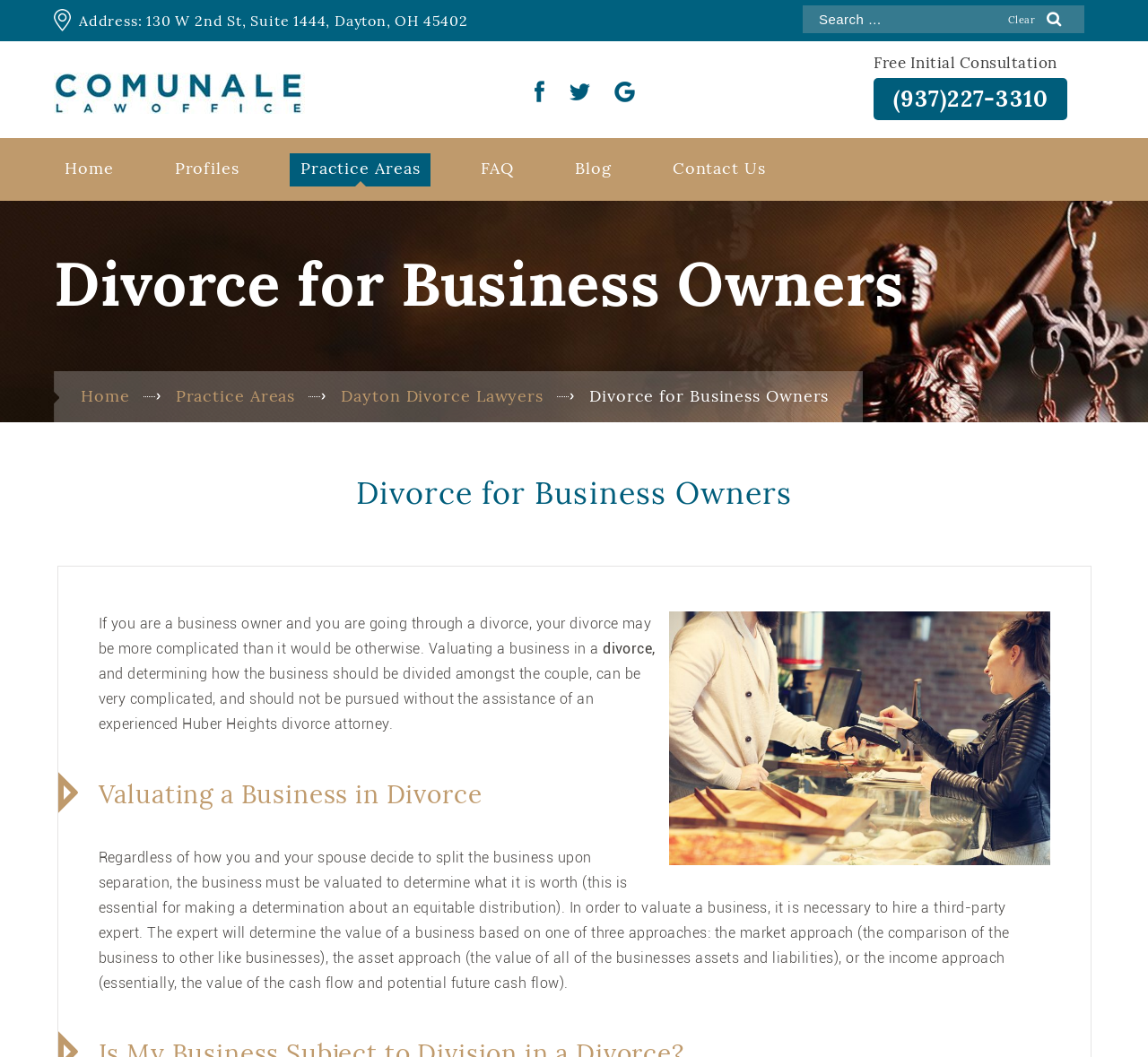Find the bounding box coordinates of the clickable area required to complete the following action: "Read about valuating a business in divorce".

[0.086, 0.737, 0.914, 0.766]